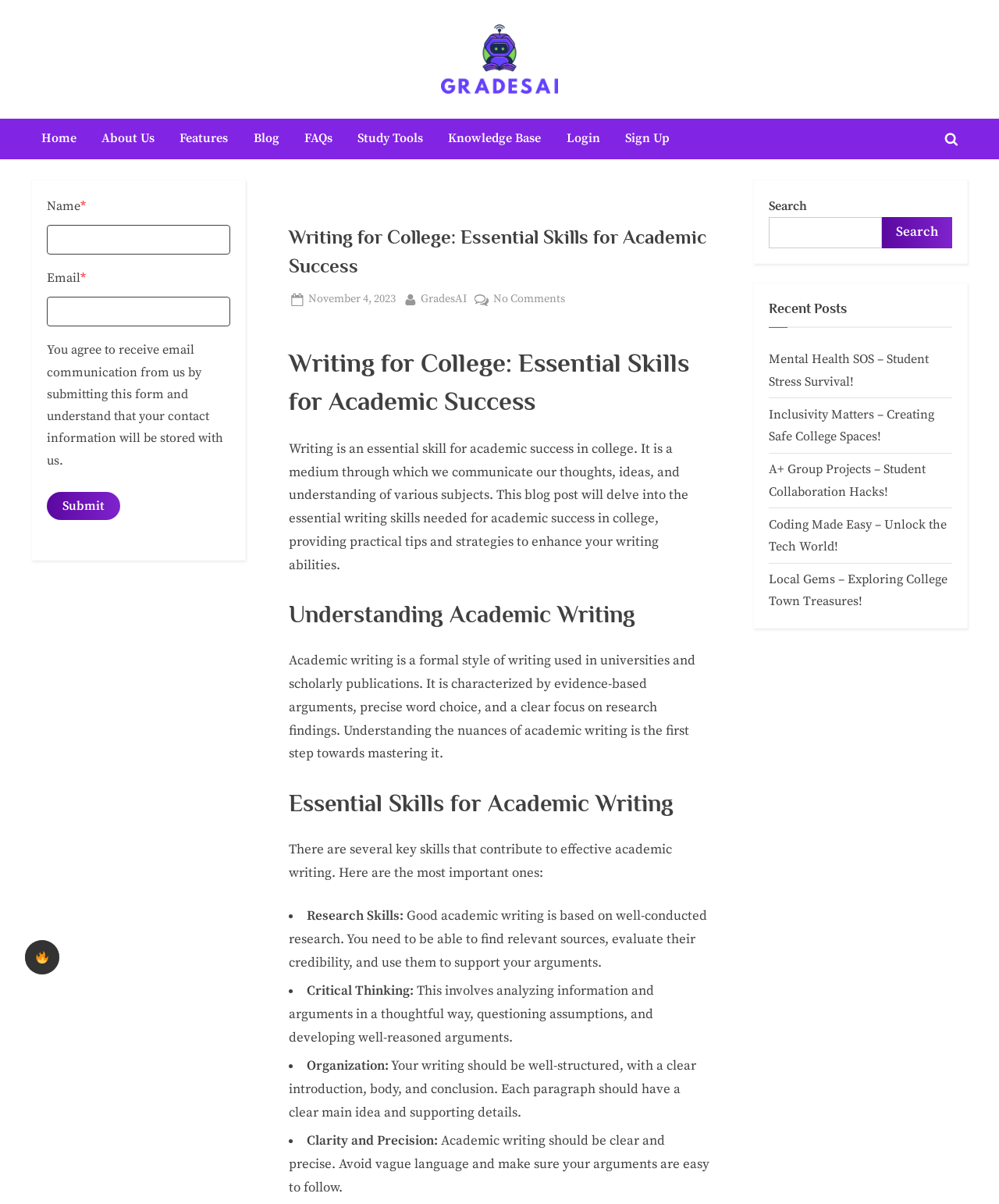Please identify the bounding box coordinates of the element's region that I should click in order to complete the following instruction: "Search for a topic". The bounding box coordinates consist of four float numbers between 0 and 1, i.e., [left, top, right, bottom].

[0.77, 0.18, 0.883, 0.206]